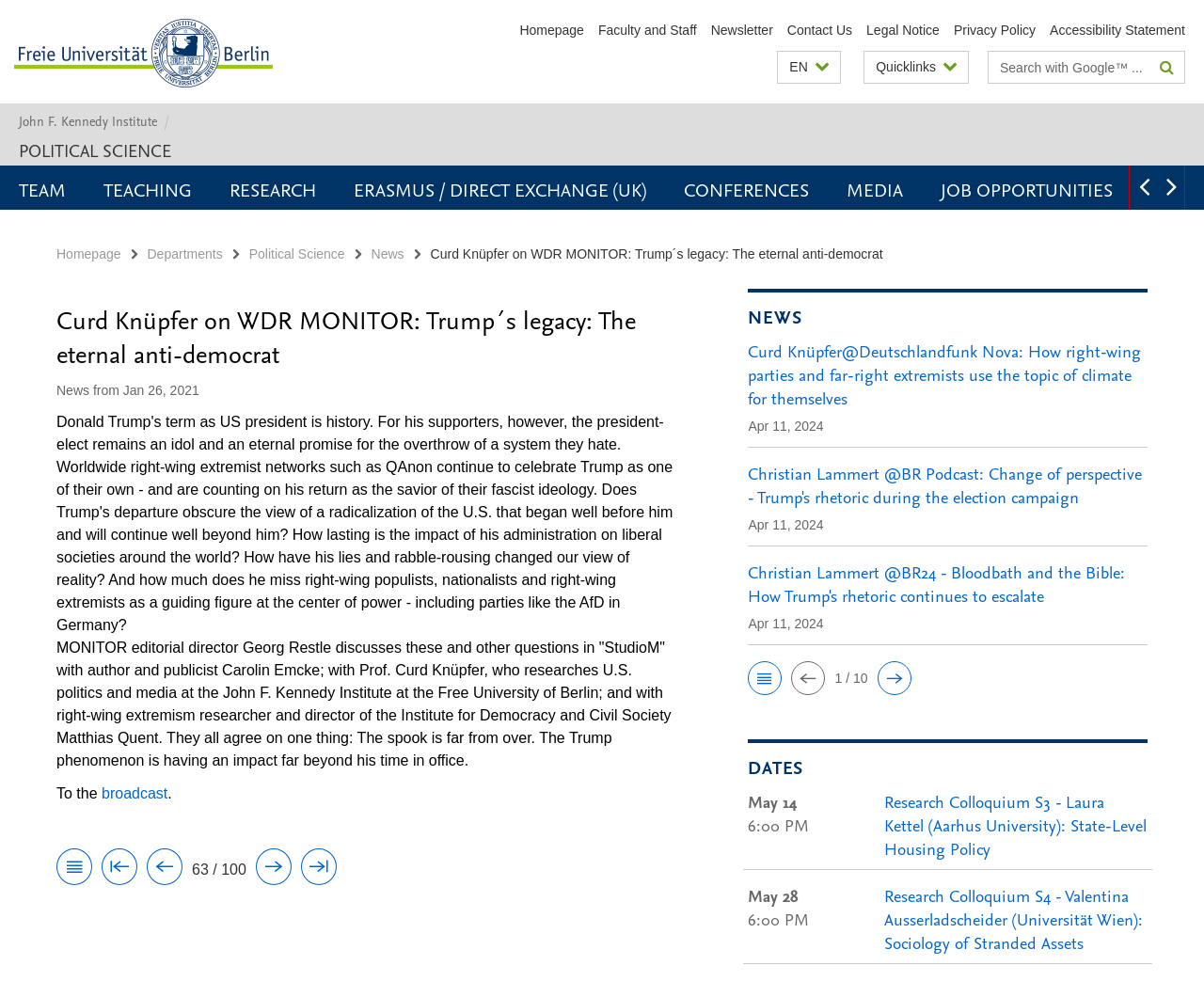Elaborate on the webpage's design and content in a detailed caption.

This webpage is about the John F. Kennedy Institute, specifically the Political Science department. At the top left, there is a logo of the Freie Universität Berlin, and next to it, a service navigation menu with links to the homepage, faculty and staff, newsletter, contact us, legal notice, and privacy policy. Below this, there is a language selection button and a search bar.

On the top right, there are links to the John F. Kennedy Institute, Political Science department, and a button with an icon. Below this, there are links to various sections, including team, teaching, research, Erasmus/direct exchange, conferences, media, job opportunities, and FAQ.

The main content of the page is a news article titled "Curd Knüpfer on WDR MONITOR: Trump´s legacy: The eternal anti-democrat". The article is dated January 26, 2021, and has a brief summary. Below the summary, there is a long paragraph of text discussing the topic. There are also links to a broadcast and social media sharing icons.

At the bottom of the page, there are three sections: news, dates, and pagination. The news section lists several news articles with titles, dates, and brief summaries. The dates section lists two upcoming events with dates and times. The pagination section has buttons to navigate to previous and next pages, as well as a page counter showing 1 of 10 pages.